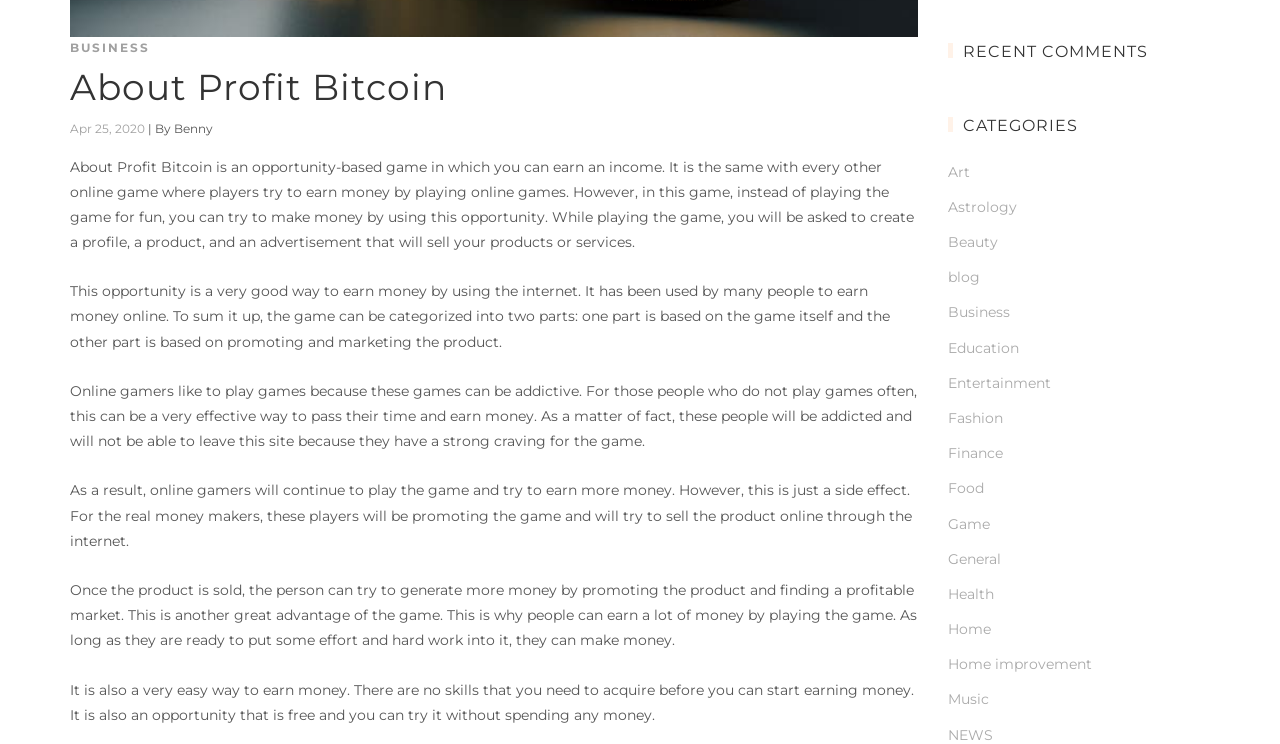Predict the bounding box for the UI component with the following description: "blog".

[0.74, 0.361, 0.765, 0.385]